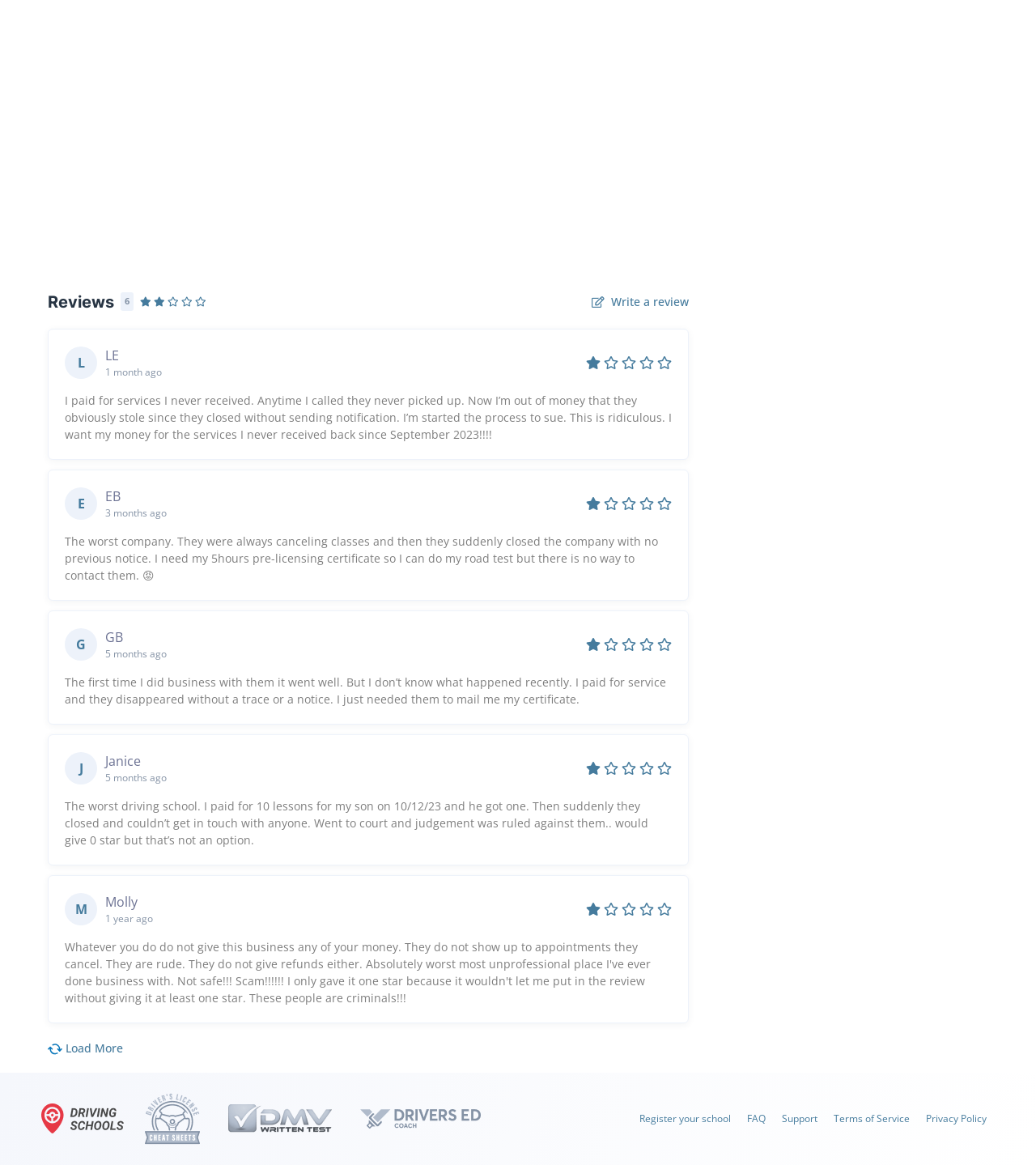Identify the bounding box coordinates of the clickable region to carry out the given instruction: "Visit 2024 Driving Schools".

[0.04, 0.947, 0.127, 0.973]